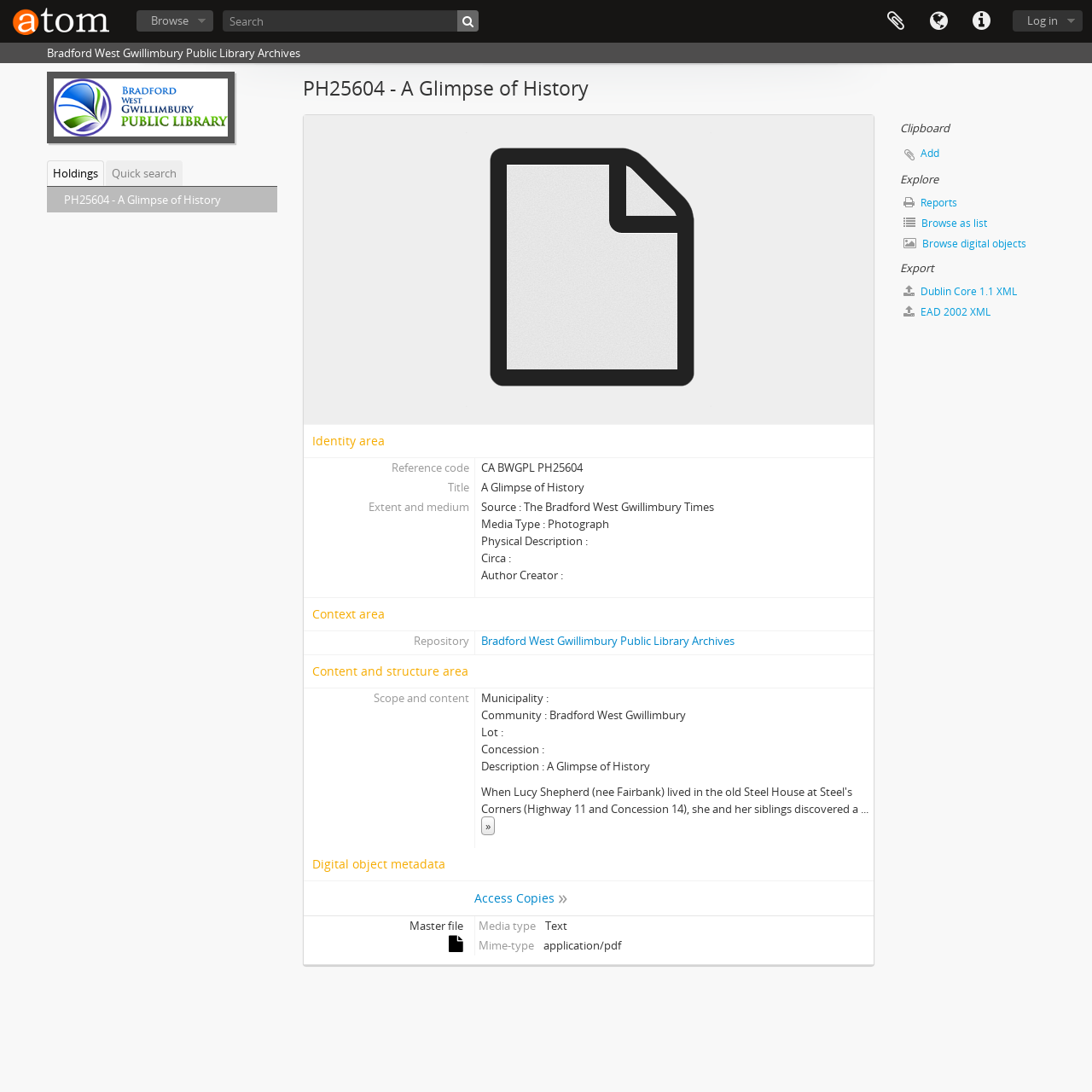Determine the coordinates of the bounding box for the clickable area needed to execute this instruction: "Search for archives".

[0.204, 0.009, 0.438, 0.029]